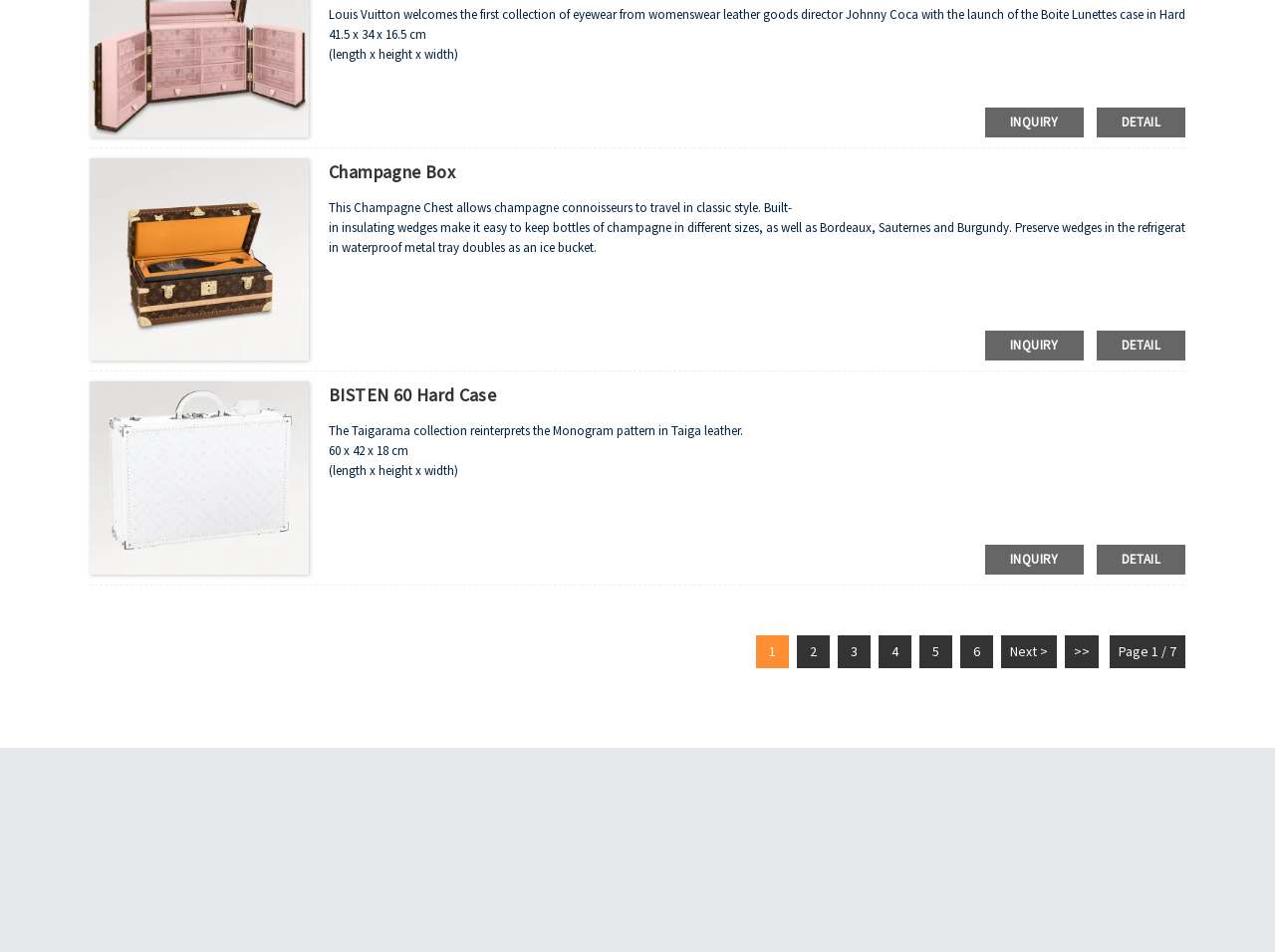Use a single word or phrase to answer this question: 
What is the material of the BISTEN 60 Hard Case?

Taiga leather and coated-canvas